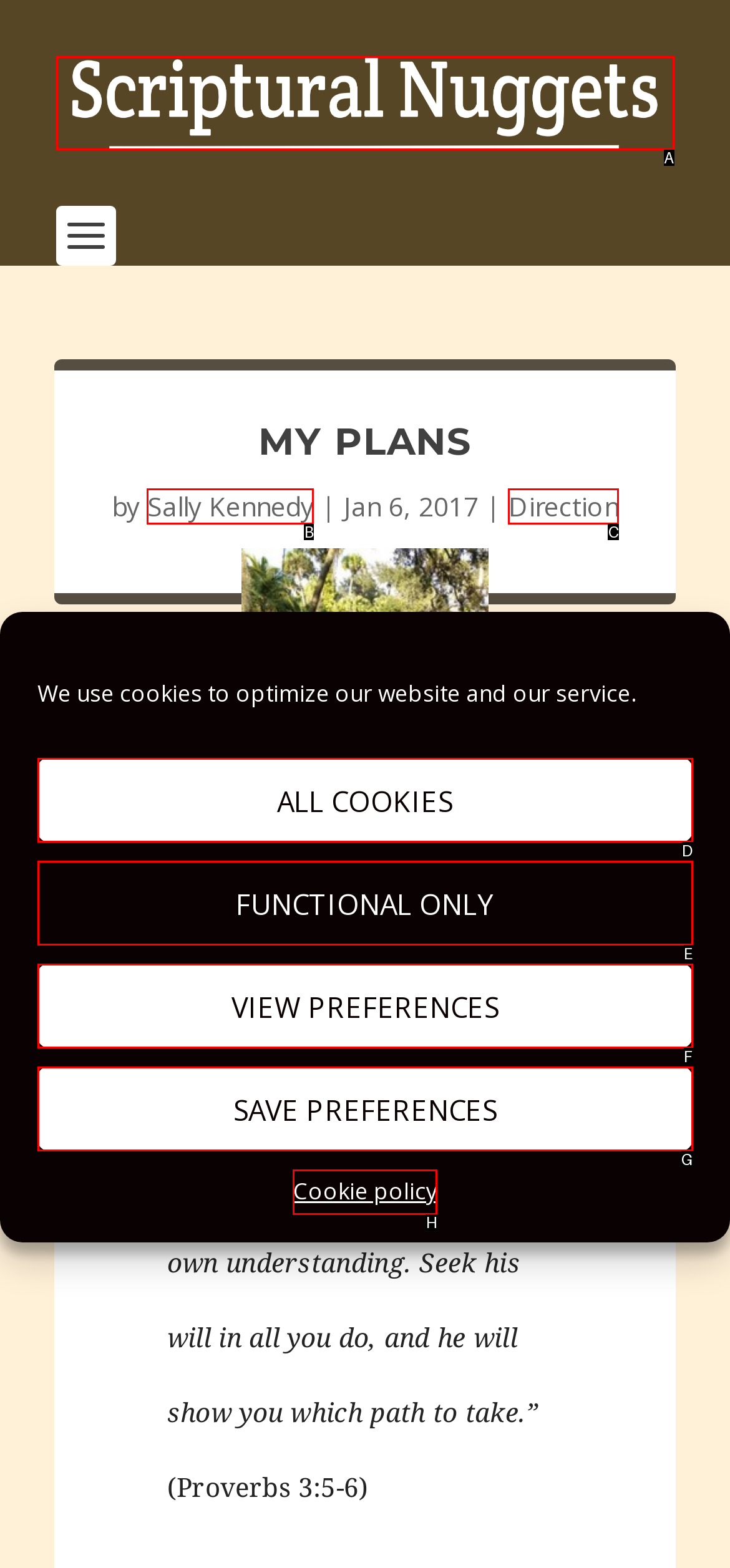Based on the description: Direction, identify the matching lettered UI element.
Answer by indicating the letter from the choices.

C